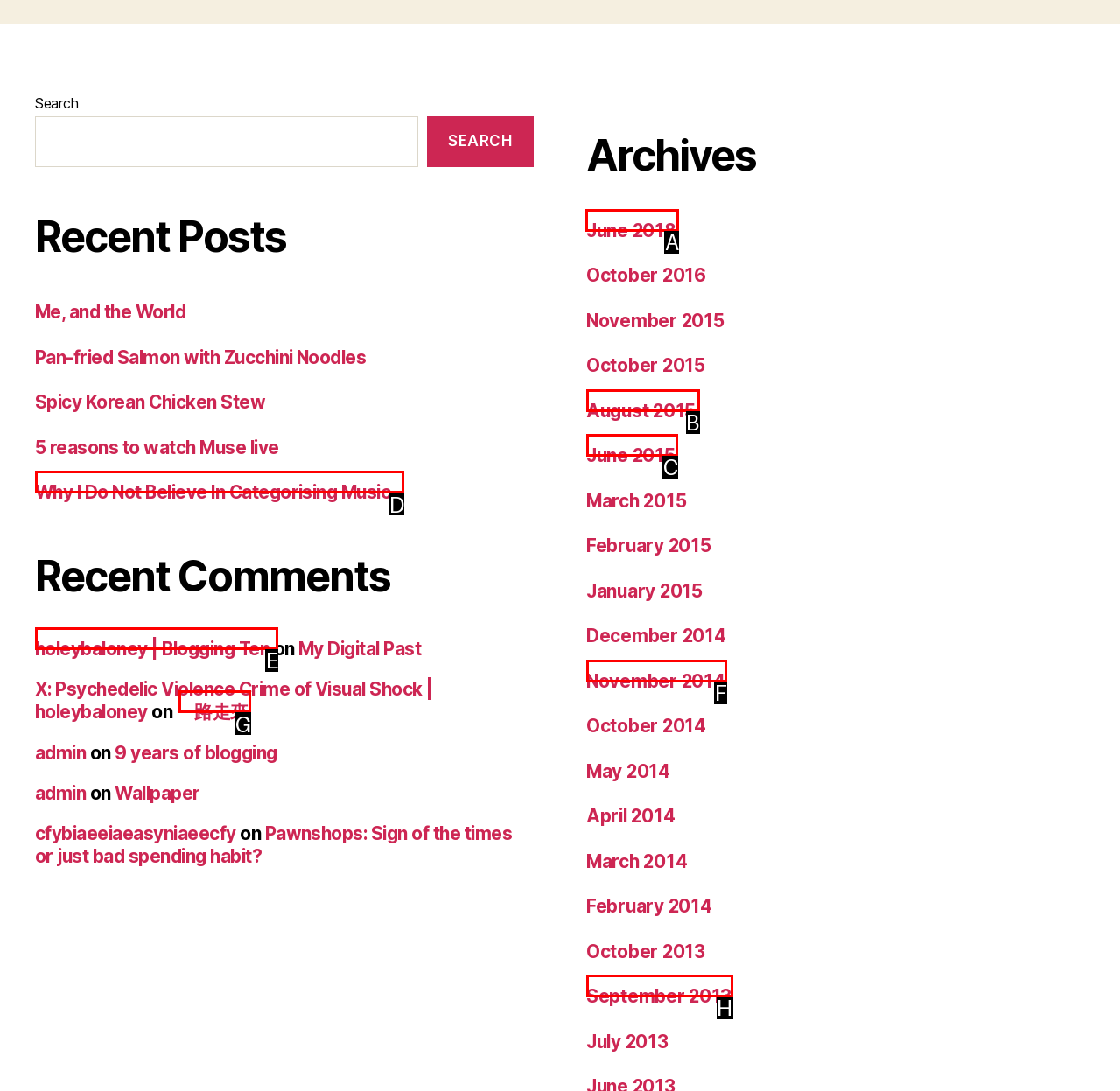Identify the HTML element you need to click to achieve the task: Click the 'Home' link. Respond with the corresponding letter of the option.

None